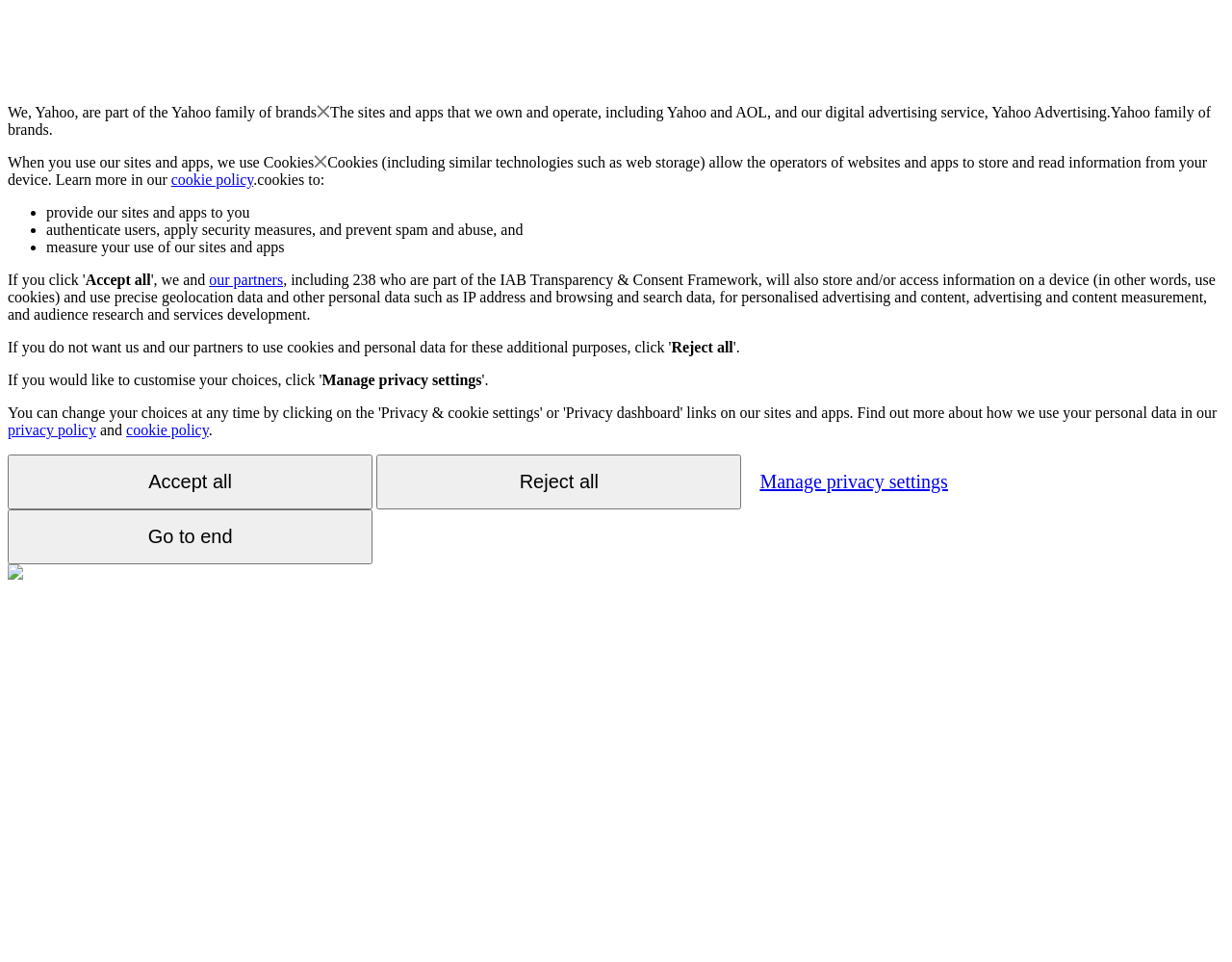Please provide the bounding box coordinates for the element that needs to be clicked to perform the following instruction: "Click the 'Manage privacy settings' button". The coordinates should be given as four float numbers between 0 and 1, i.e., [left, top, right, bottom].

[0.261, 0.386, 0.391, 0.403]